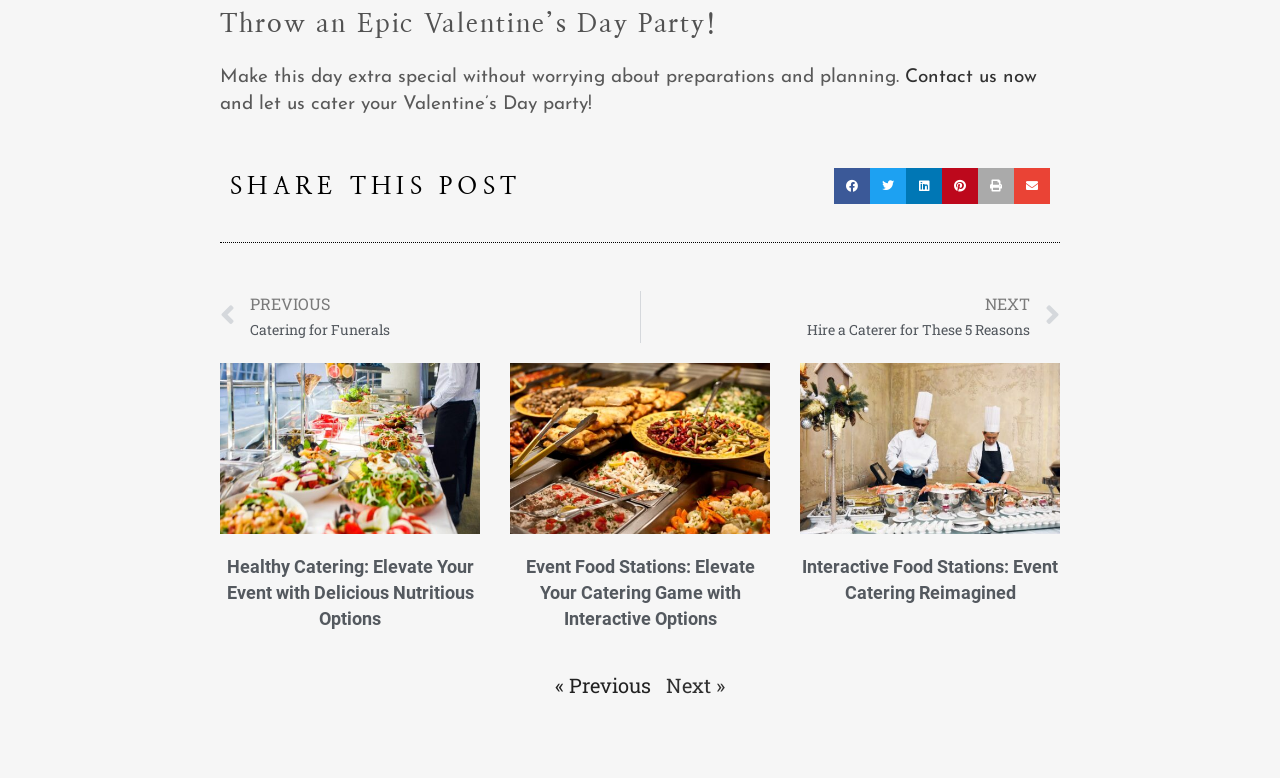Find the bounding box coordinates for the element that must be clicked to complete the instruction: "Go to next page". The coordinates should be four float numbers between 0 and 1, indicated as [left, top, right, bottom].

[0.52, 0.864, 0.566, 0.898]